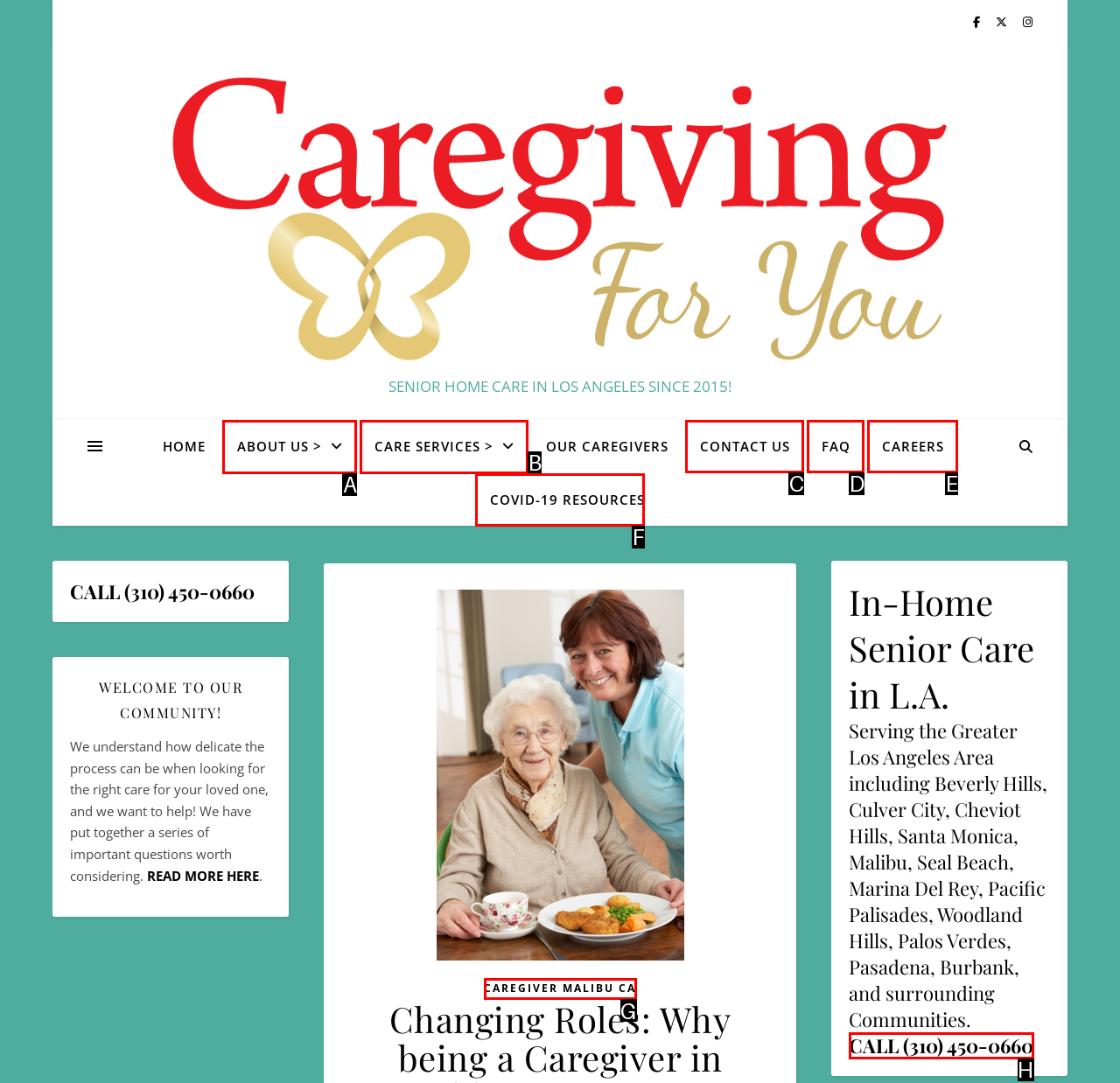Assess the description: Careers and select the option that matches. Provide the letter of the chosen option directly from the given choices.

E